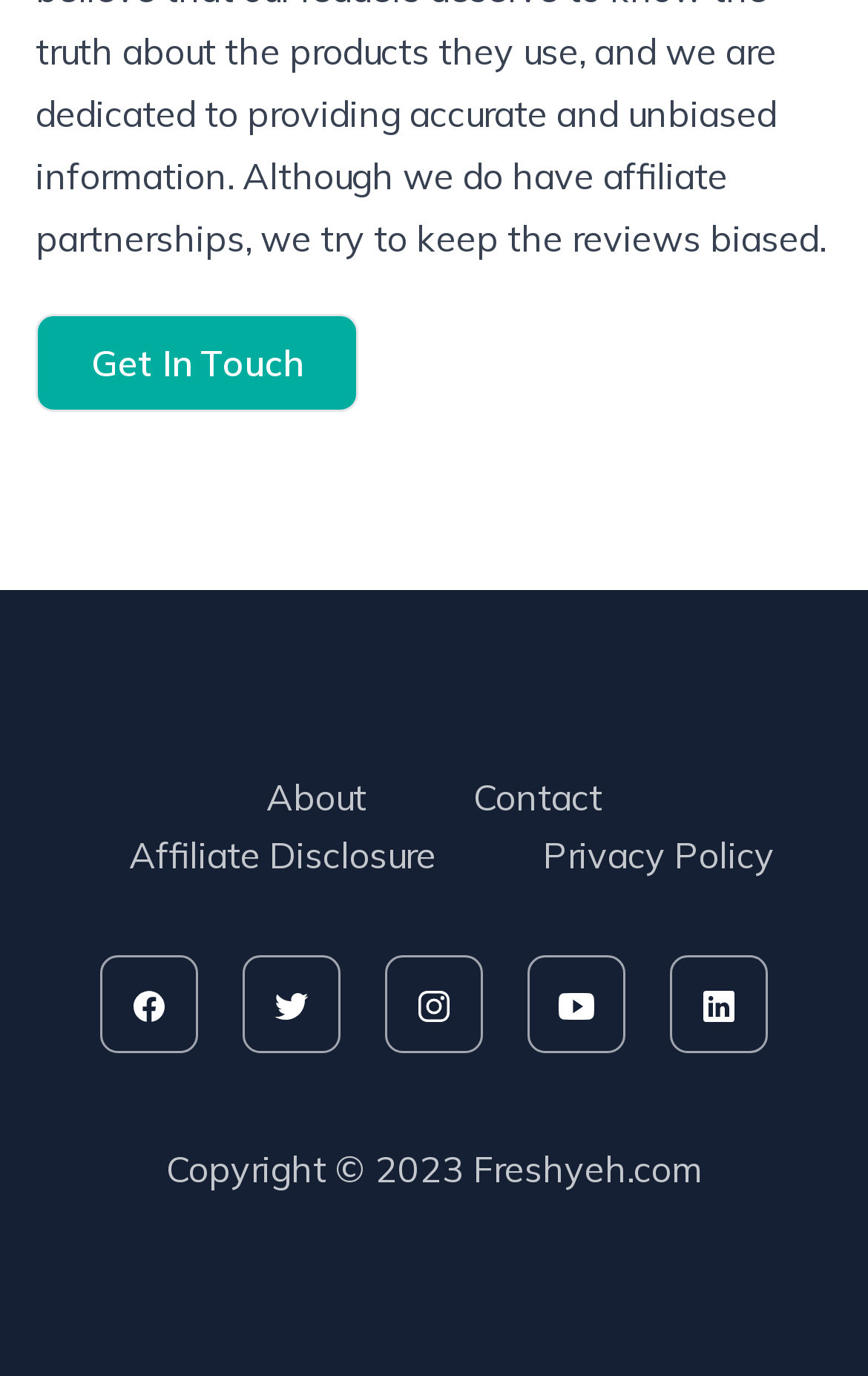Calculate the bounding box coordinates for the UI element based on the following description: "aria-label="youtube"". Ensure the coordinates are four float numbers between 0 and 1, i.e., [left, top, right, bottom].

[0.608, 0.694, 0.721, 0.765]